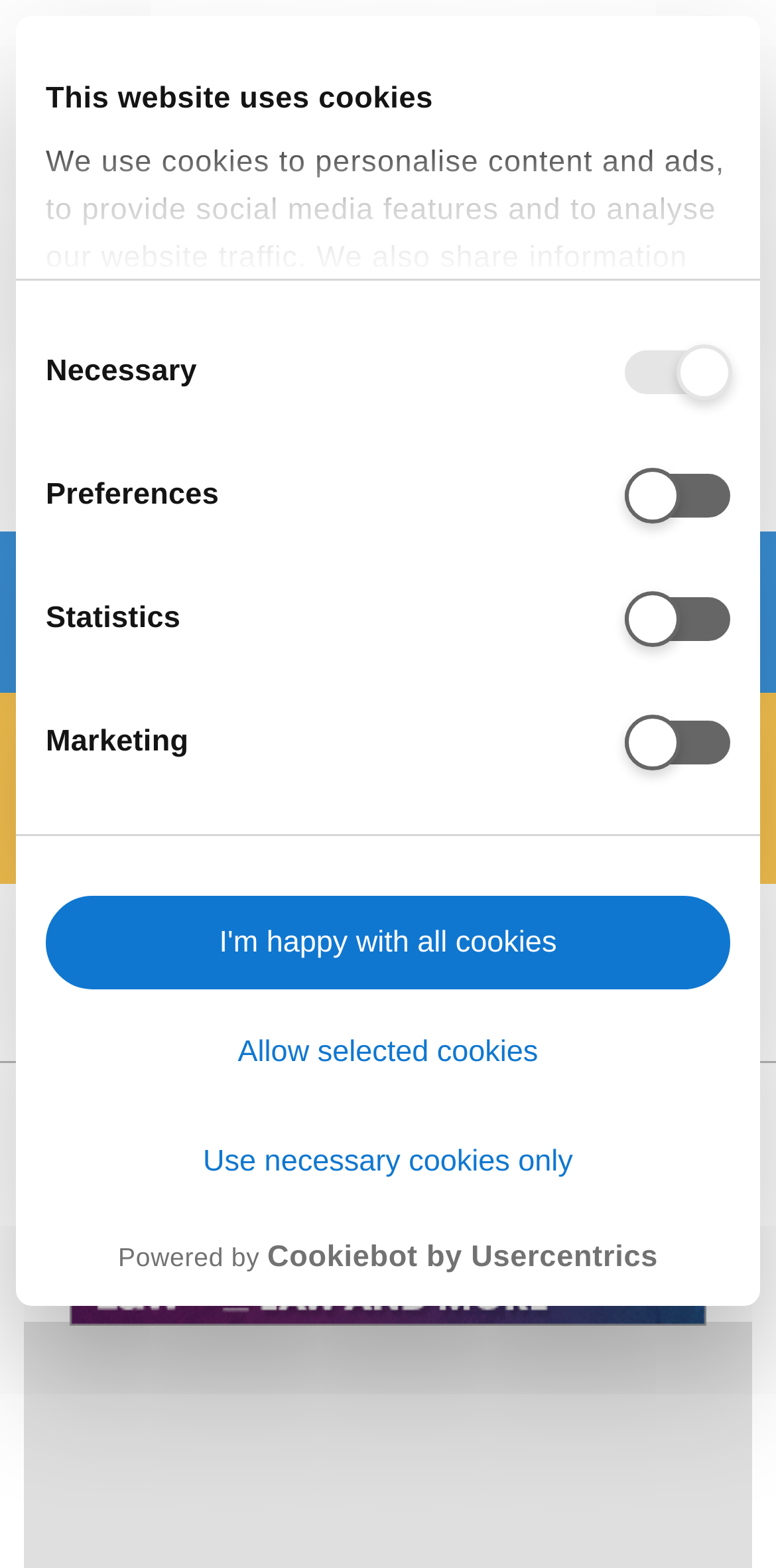Please provide a short answer using a single word or phrase for the question:
What is the current page number?

1